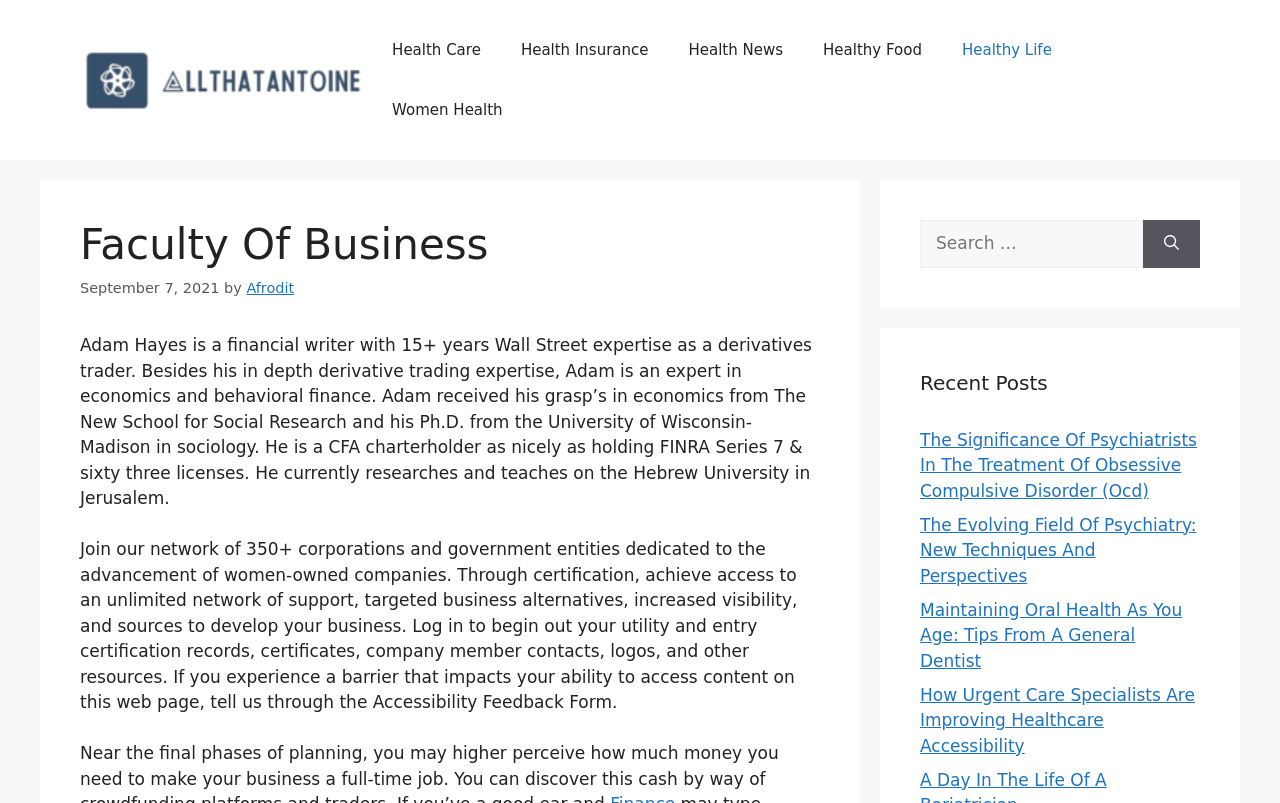Ascertain the bounding box coordinates for the UI element detailed here: "Afrodit". The coordinates should be provided as [left, top, right, bottom] with each value being a float between 0 and 1.

[0.193, 0.348, 0.23, 0.368]